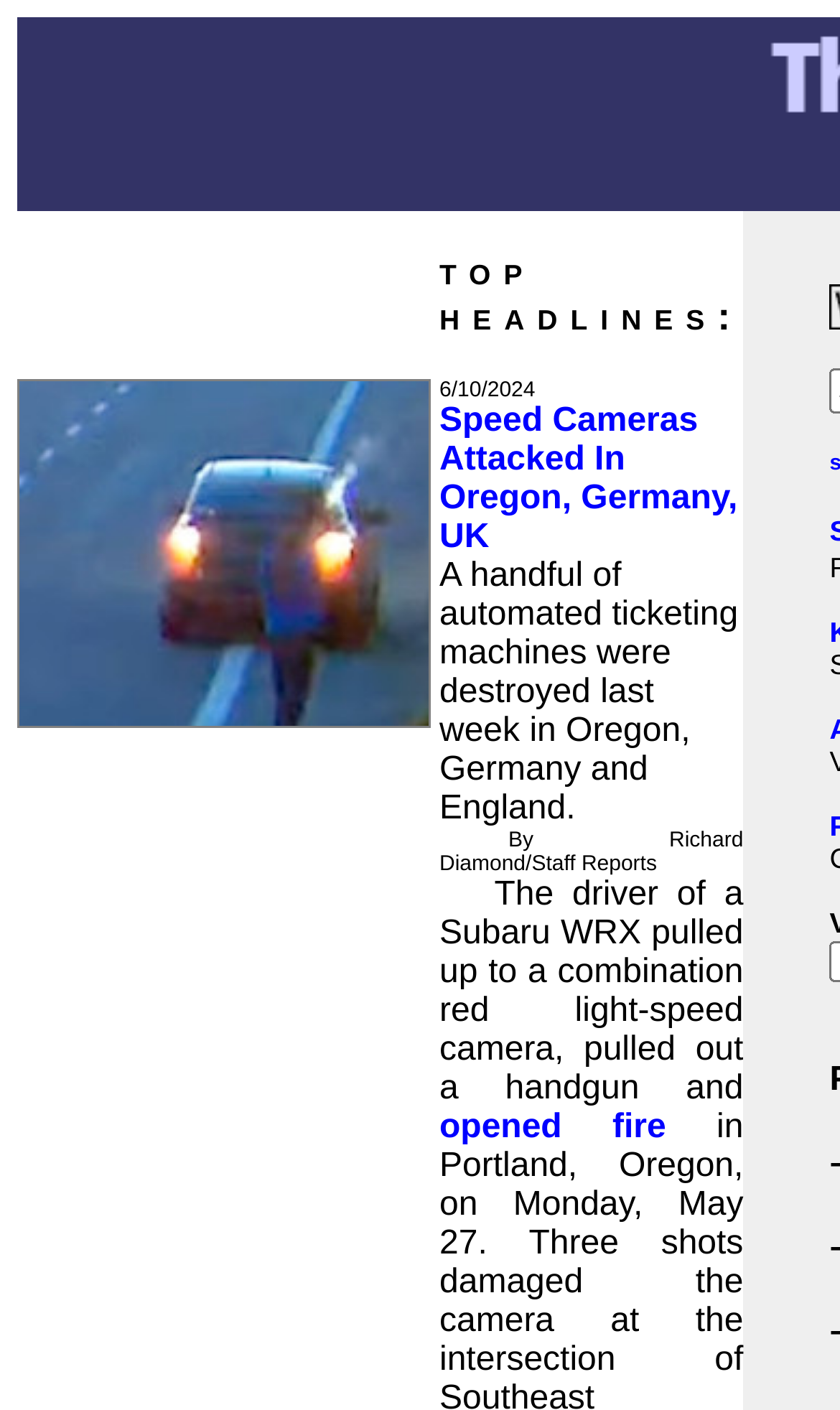Provide an in-depth caption for the webpage.

The webpage is the front page of TheNewspaper.com, a website focused on driving politics and motoring issues. At the top, there are four layout table cells, with the fourth cell containing the title "top headlines:". 

Below the title, there is an image of a Portland speed camera shot, taking up about half of the width of the page. To the right of the image, there is a link to an article titled "Speed Cameras Attacked In Oregon, Germany, UK". 

Below the link, there is a brief summary of the article, stating that automated ticketing machines were destroyed in Oregon, Germany, and England. The author of the article, Richard Diamond/Staff Reports, is credited below the summary. 

The article continues with a paragraph describing an incident where a driver pulled up to a combination red light-speed camera and opened fire. The phrase "opened fire" is a clickable link.